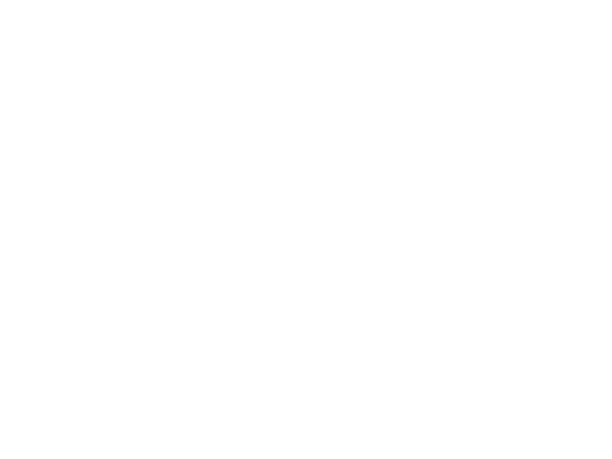Respond to the question below with a single word or phrase:
What is the sale price of the Mustang?

$13,900